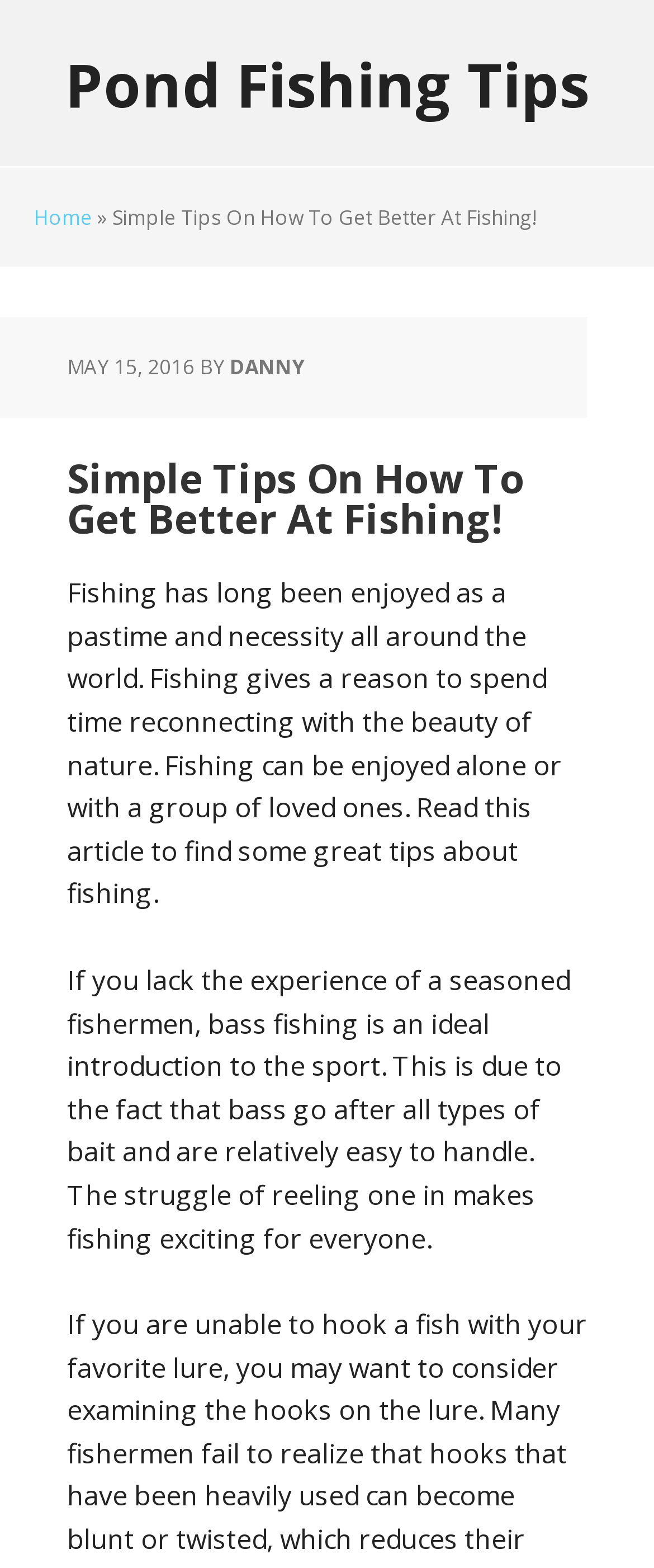Respond to the following question using a concise word or phrase: 
What is the purpose of fishing?

To reconnect with nature